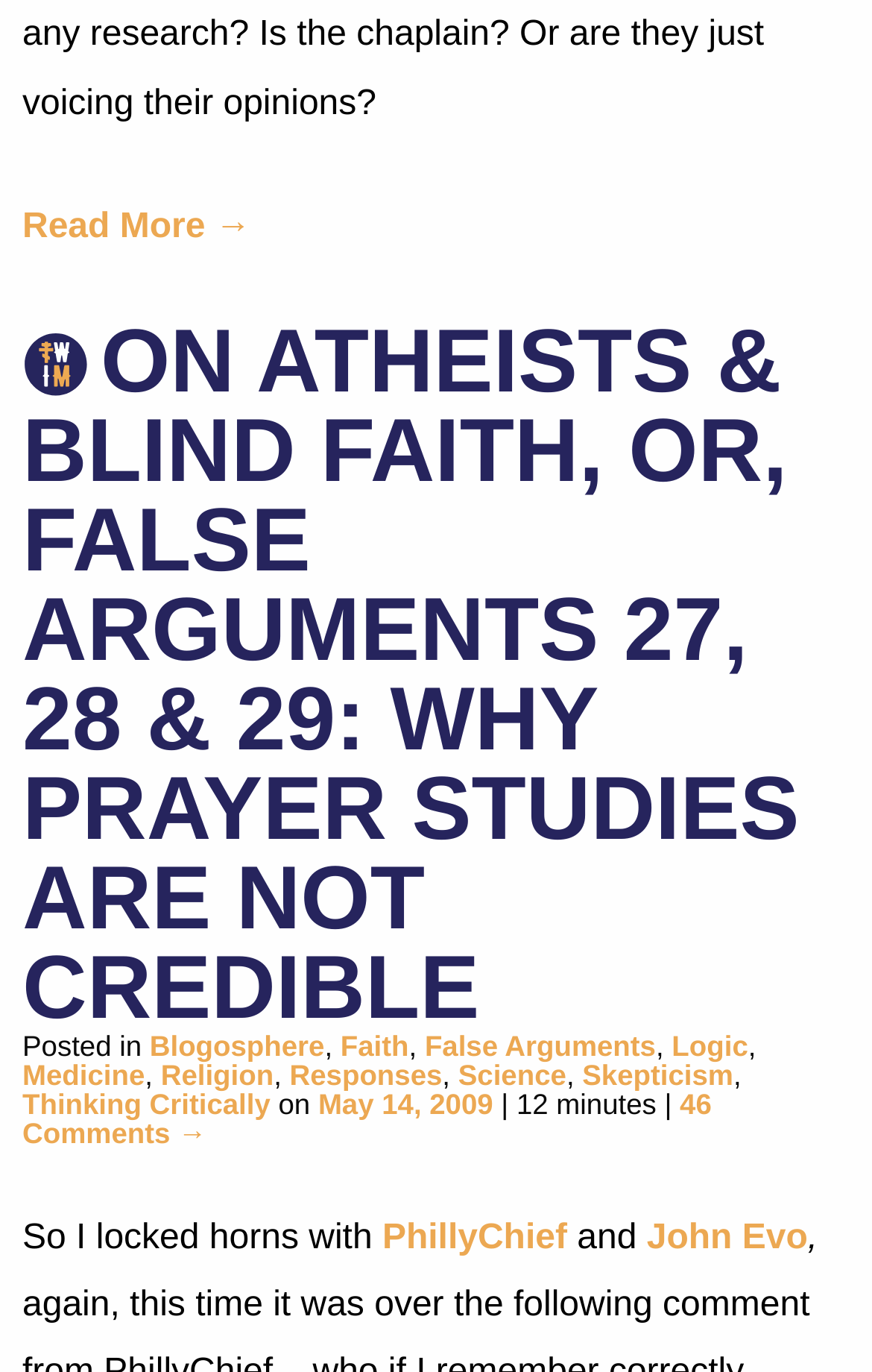Please specify the coordinates of the bounding box for the element that should be clicked to carry out this instruction: "Read the response from PhillyChief". The coordinates must be four float numbers between 0 and 1, formatted as [left, top, right, bottom].

[0.438, 0.888, 0.65, 0.916]